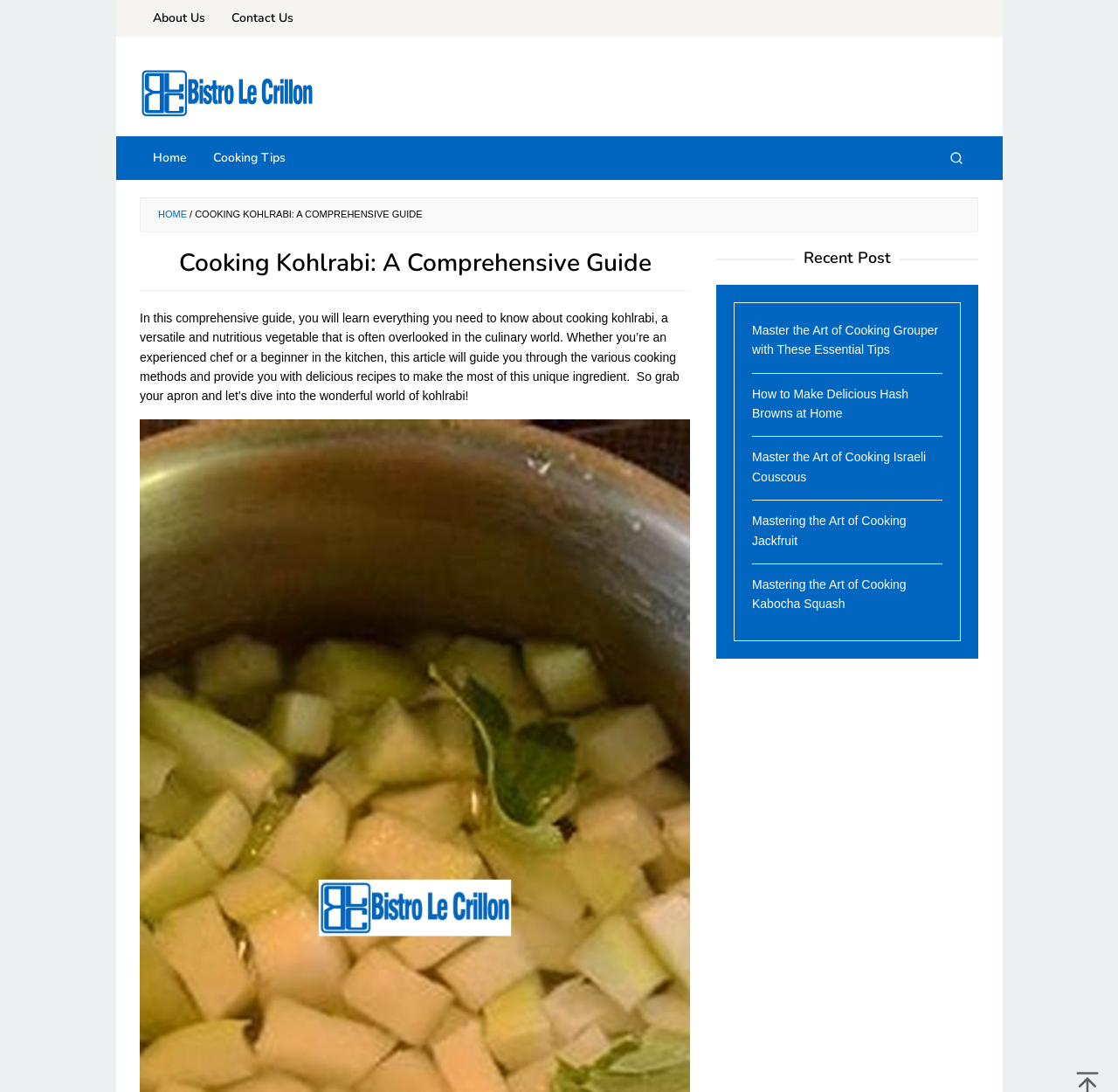Please answer the following question using a single word or phrase: 
What is the title of the section below the guide?

Recent Post